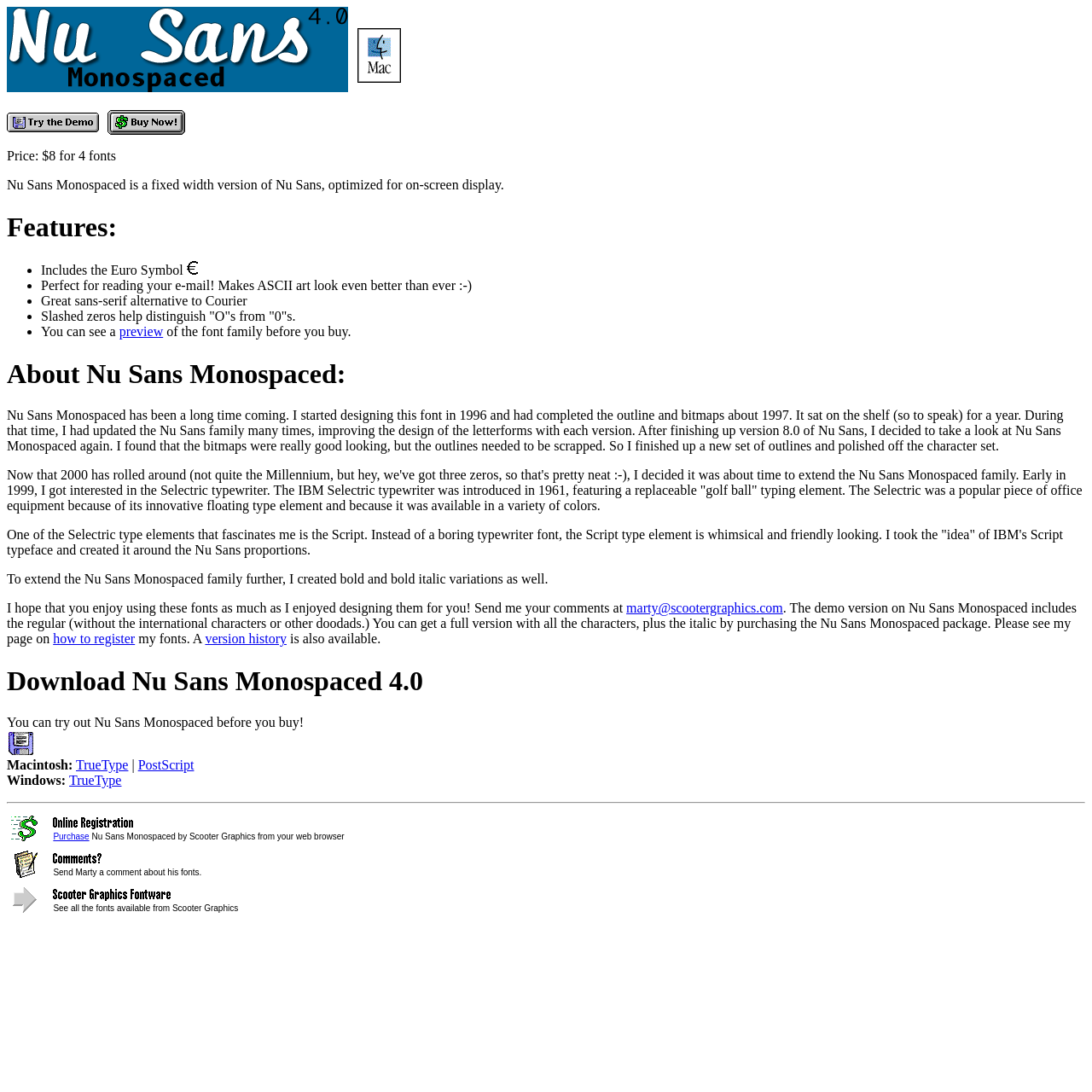Answer the question using only one word or a concise phrase: What is the purpose of the font?

For on-screen display